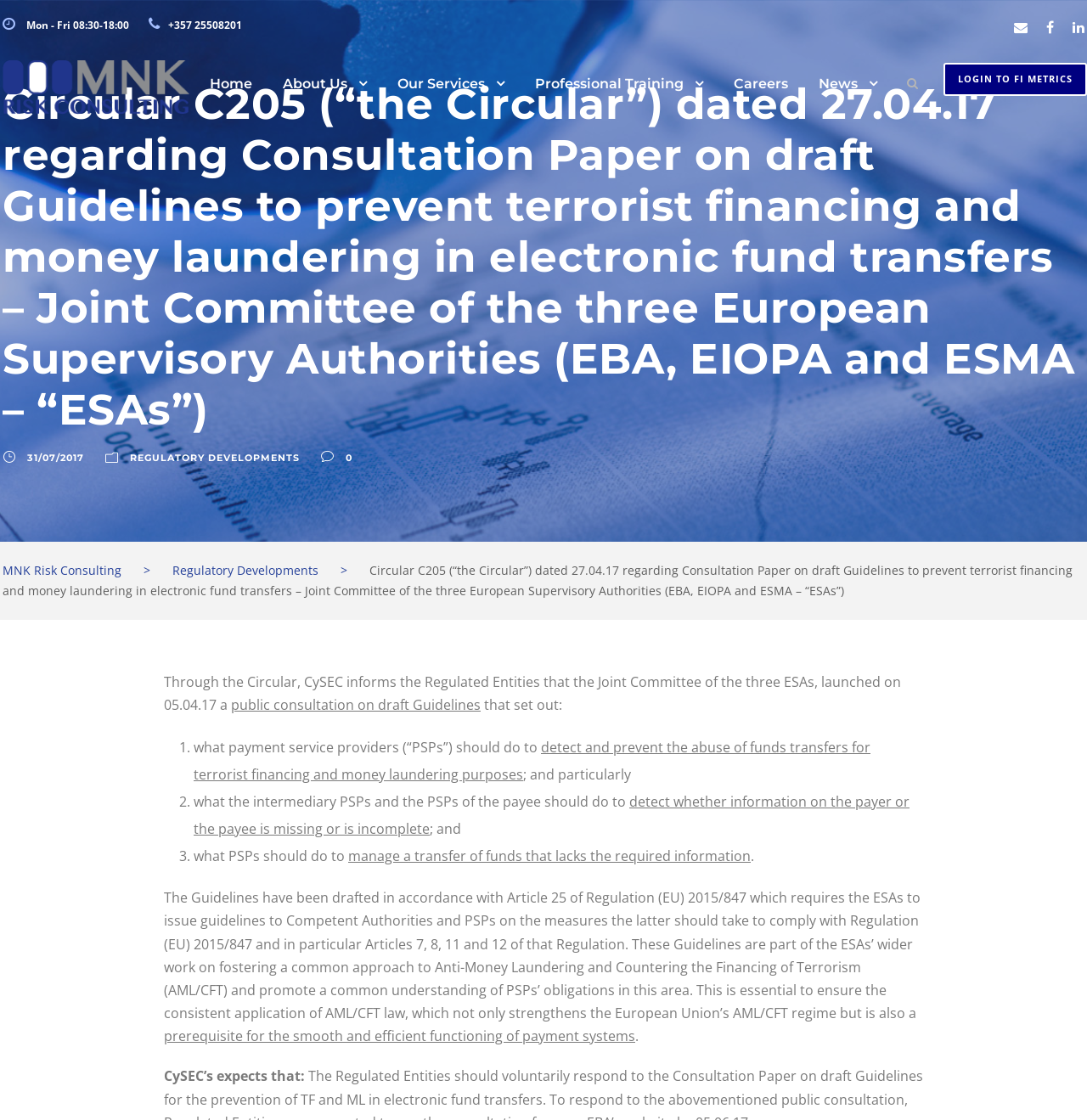Provide the bounding box coordinates of the HTML element this sentence describes: "Home". The bounding box coordinates consist of four float numbers between 0 and 1, i.e., [left, top, right, bottom].

[0.193, 0.065, 0.232, 0.1]